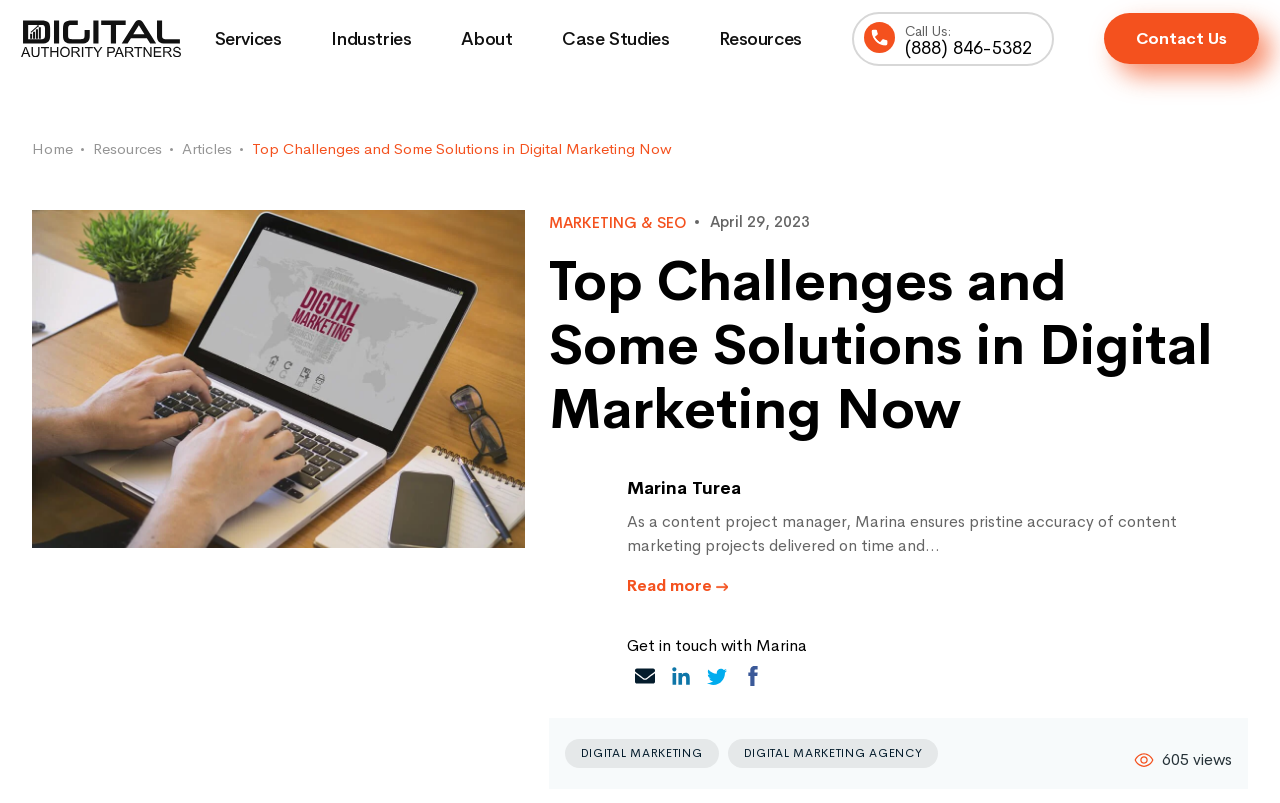Please predict the bounding box coordinates of the element's region where a click is necessary to complete the following instruction: "View more articles under 'DIGITAL MARKETING'". The coordinates should be represented by four float numbers between 0 and 1, i.e., [left, top, right, bottom].

[0.441, 0.92, 0.561, 0.956]